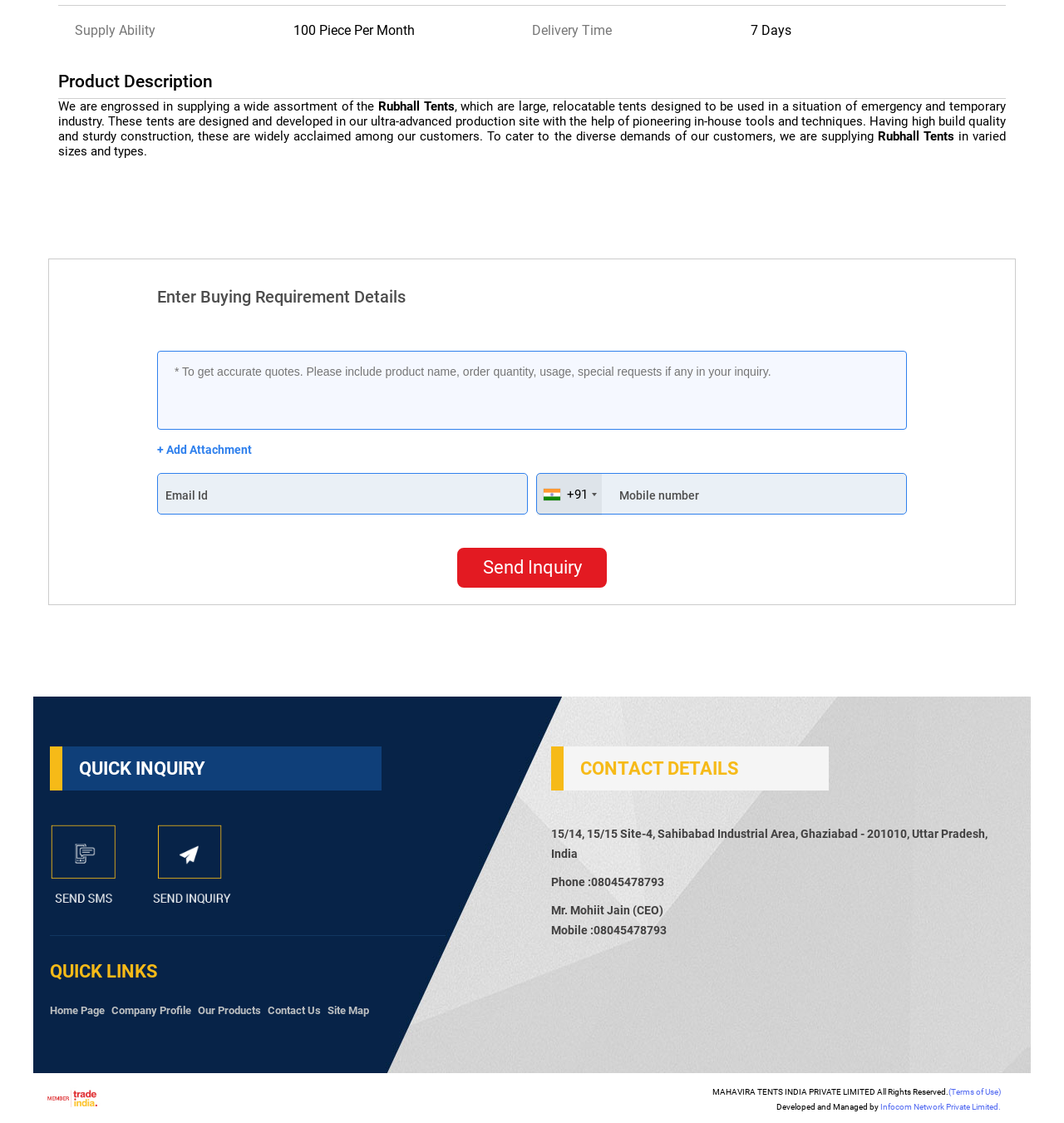Determine the bounding box coordinates of the clickable element necessary to fulfill the instruction: "Add attachment to inquiry". Provide the coordinates as four float numbers within the 0 to 1 range, i.e., [left, top, right, bottom].

[0.148, 0.393, 0.237, 0.407]